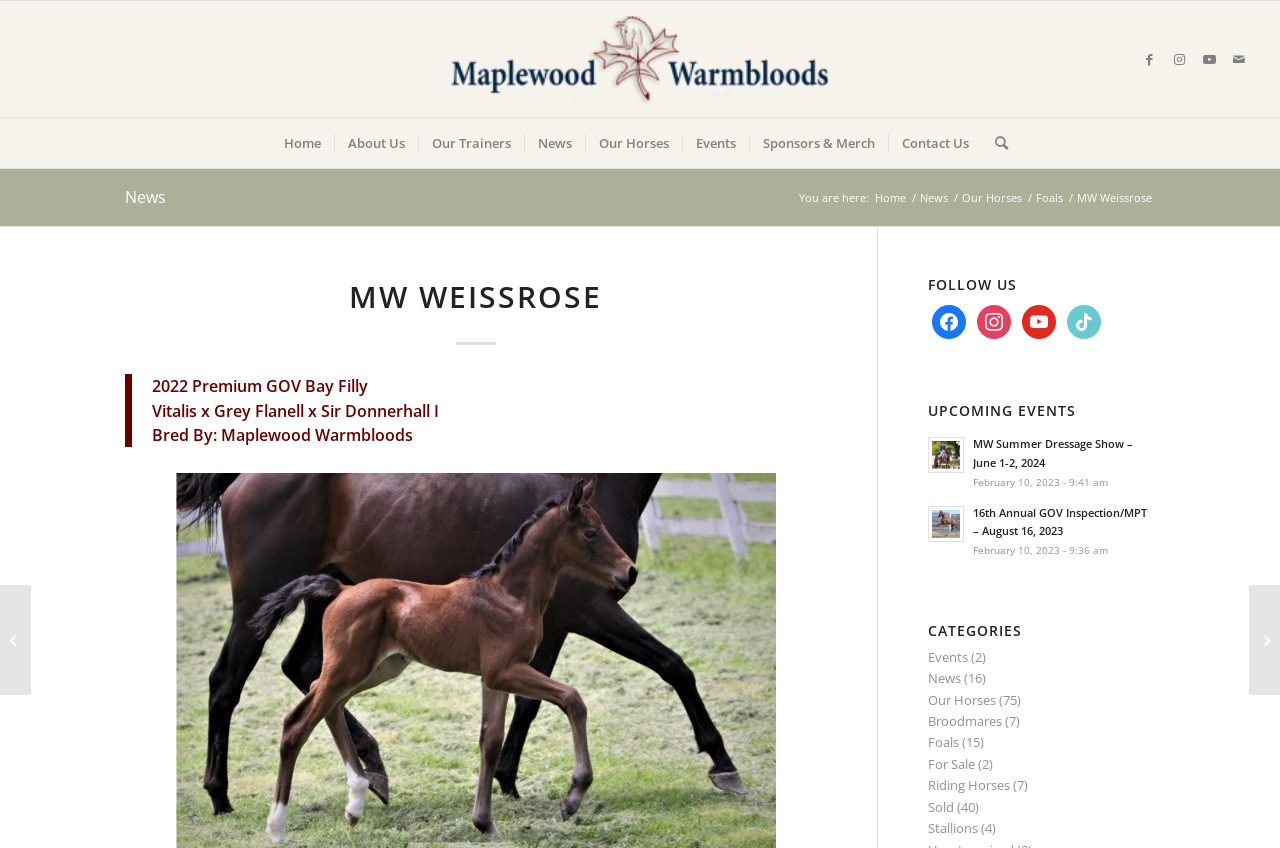Locate the bounding box coordinates of the area that needs to be clicked to fulfill the following instruction: "Learn about affordable SEO for plumbers". The coordinates should be in the format of four float numbers between 0 and 1, namely [left, top, right, bottom].

None